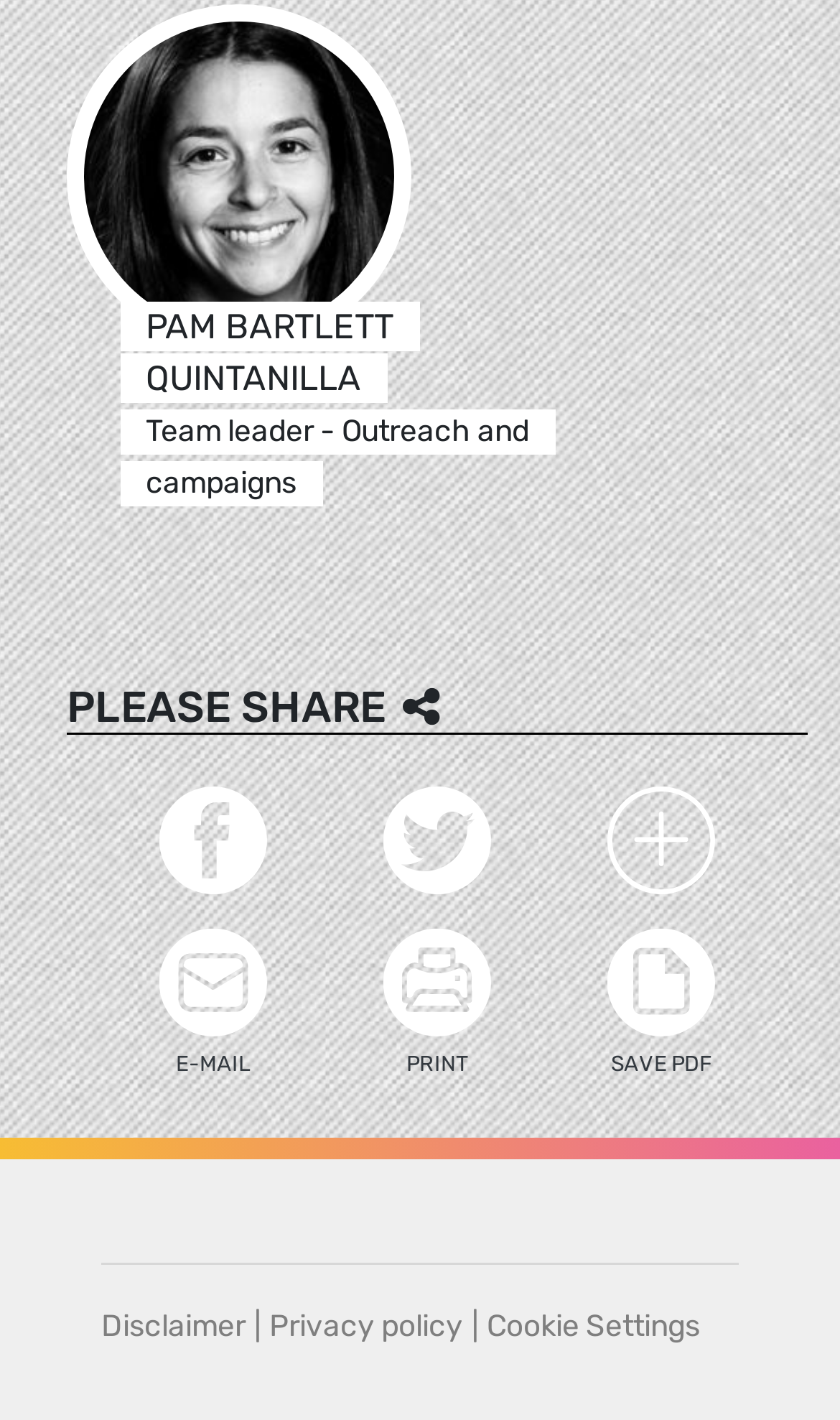By analyzing the image, answer the following question with a detailed response: What are the social media platforms available?

The social media platforms available can be found in the link elements 'Facebook' and 'Twitter' which are located at the top of the webpage, below the heading 'PLEASE SHARE'.